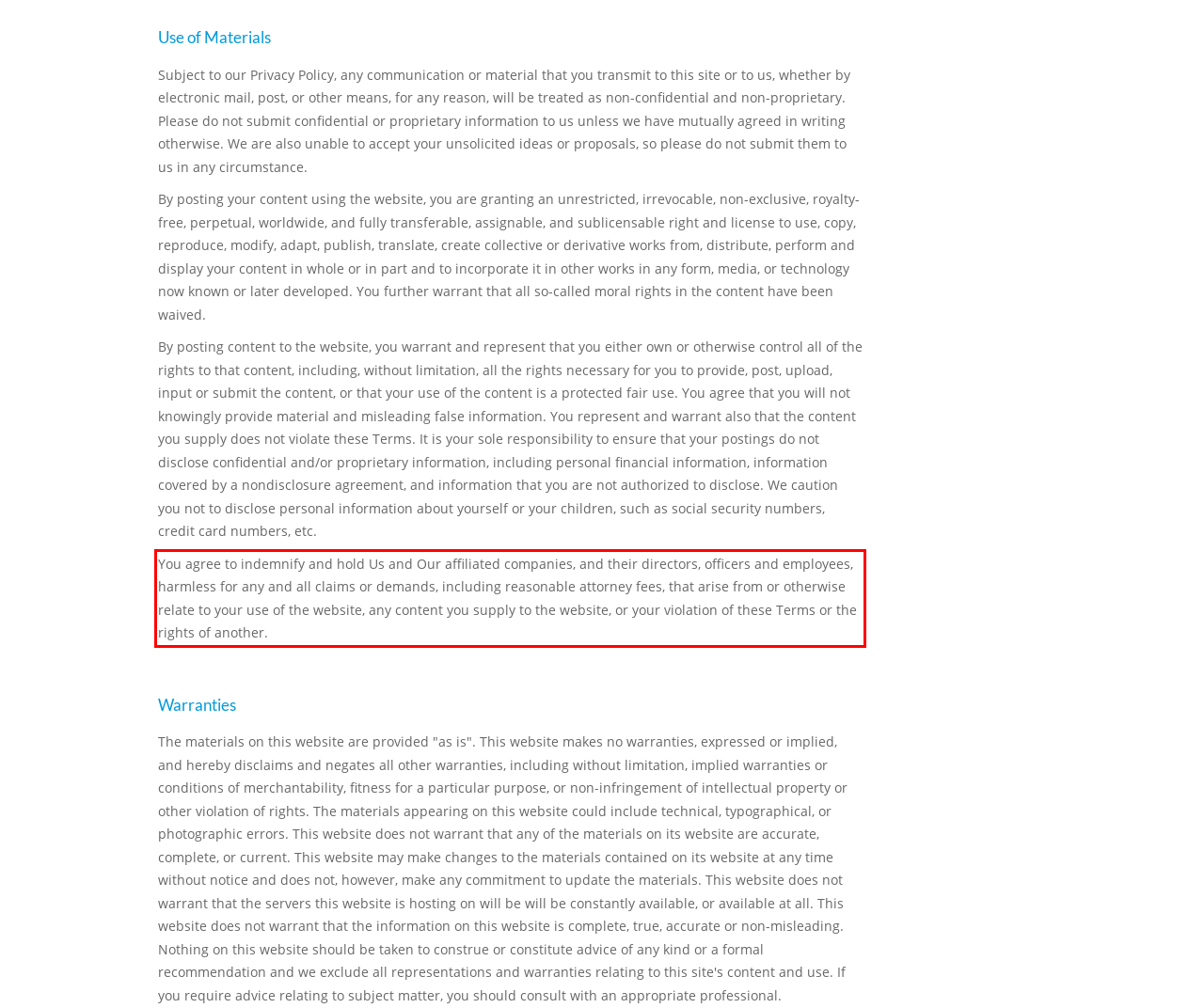Examine the webpage screenshot and use OCR to recognize and output the text within the red bounding box.

You agree to indemnify and hold Us and Our affiliated companies, and their directors, officers and employees, harmless for any and all claims or demands, including reasonable attorney fees, that arise from or otherwise relate to your use of the website, any content you supply to the website, or your violation of these Terms or the rights of another.